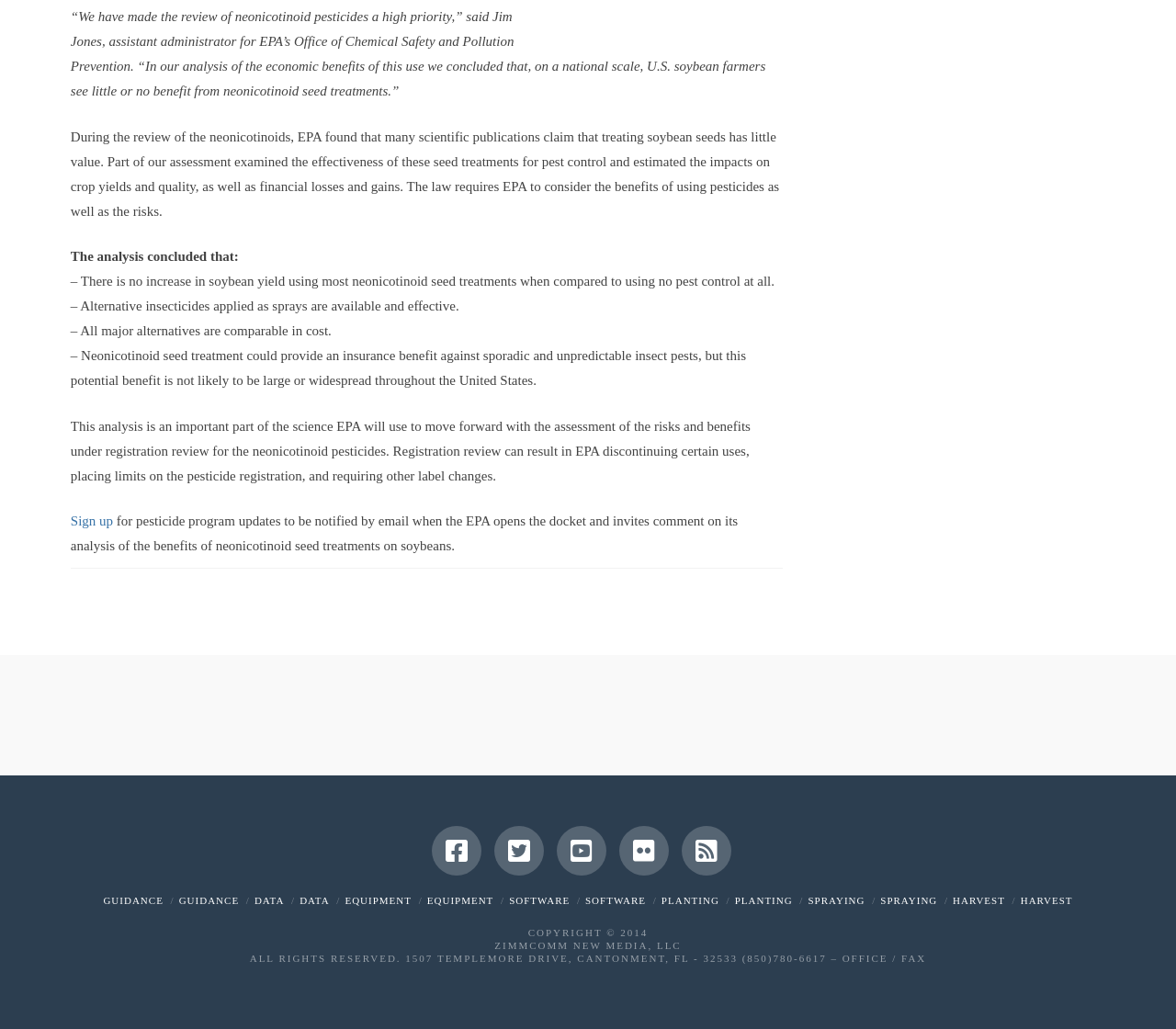Given the description of a UI element: "Careers at NAPPCO Fastener Company", identify the bounding box coordinates of the matching element in the webpage screenshot.

None